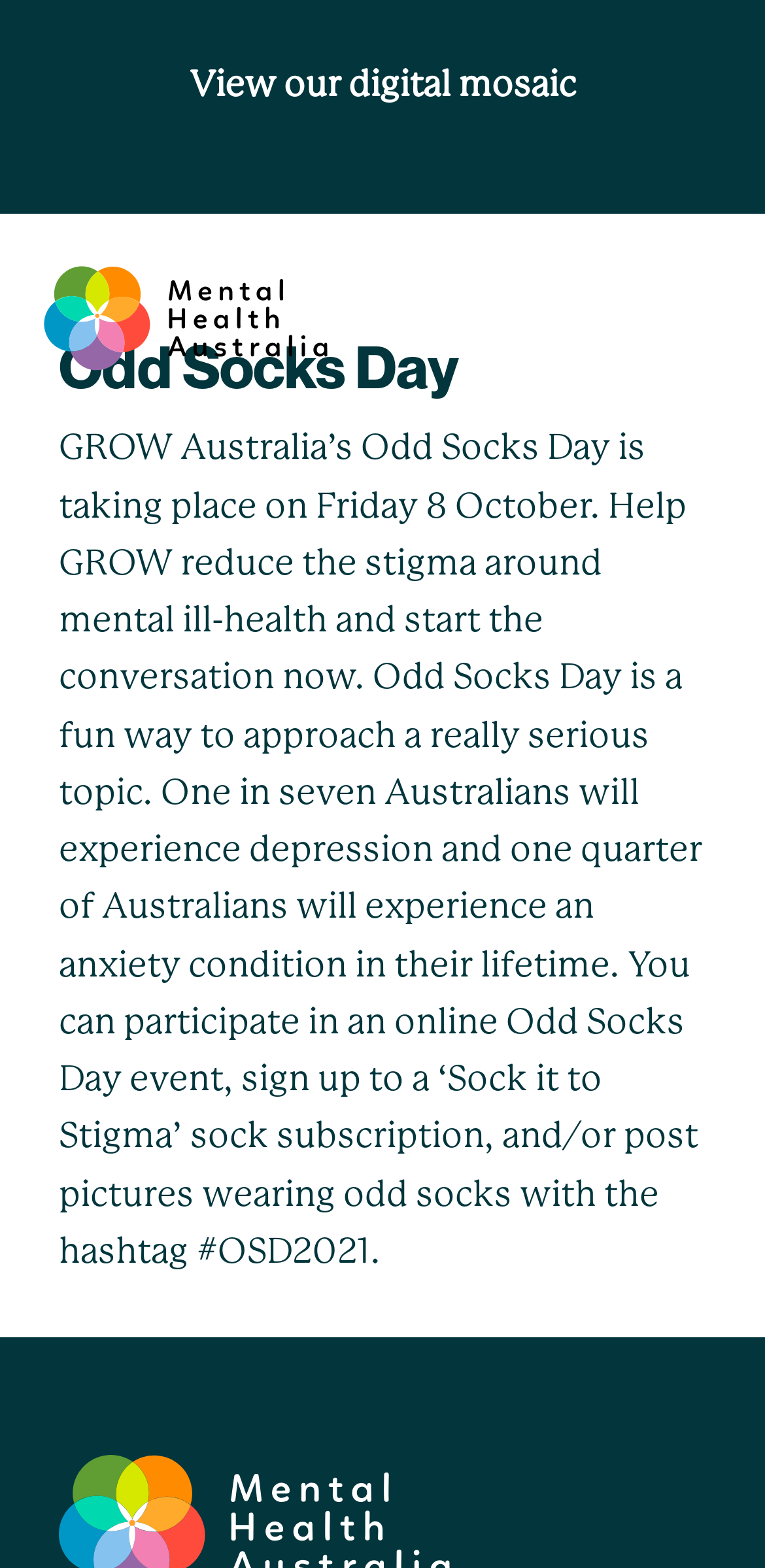Provide the bounding box coordinates of the HTML element this sentence describes: "Register". The bounding box coordinates consist of four float numbers between 0 and 1, i.e., [left, top, right, bottom].

[0.041, 0.15, 0.267, 0.184]